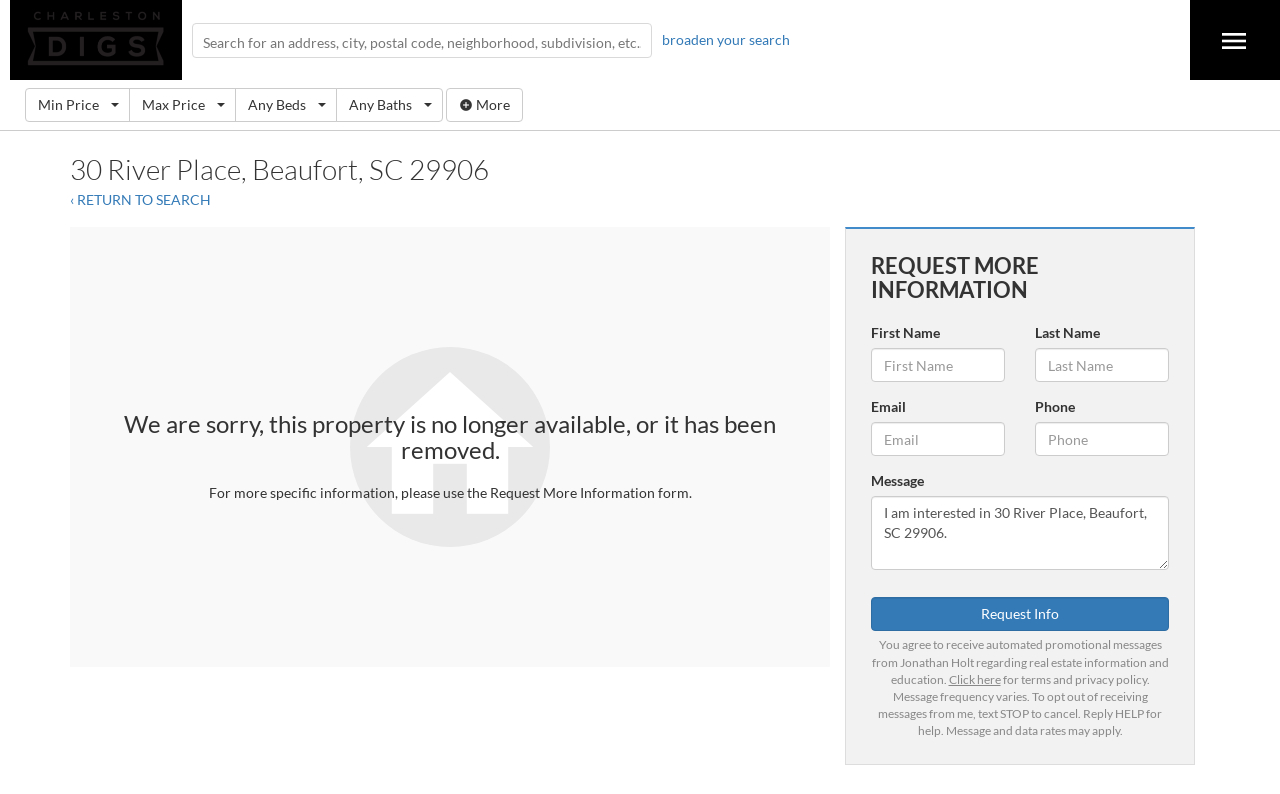Respond to the question below with a single word or phrase: What is the function of the 'Search for an address...' textbox?

Search properties